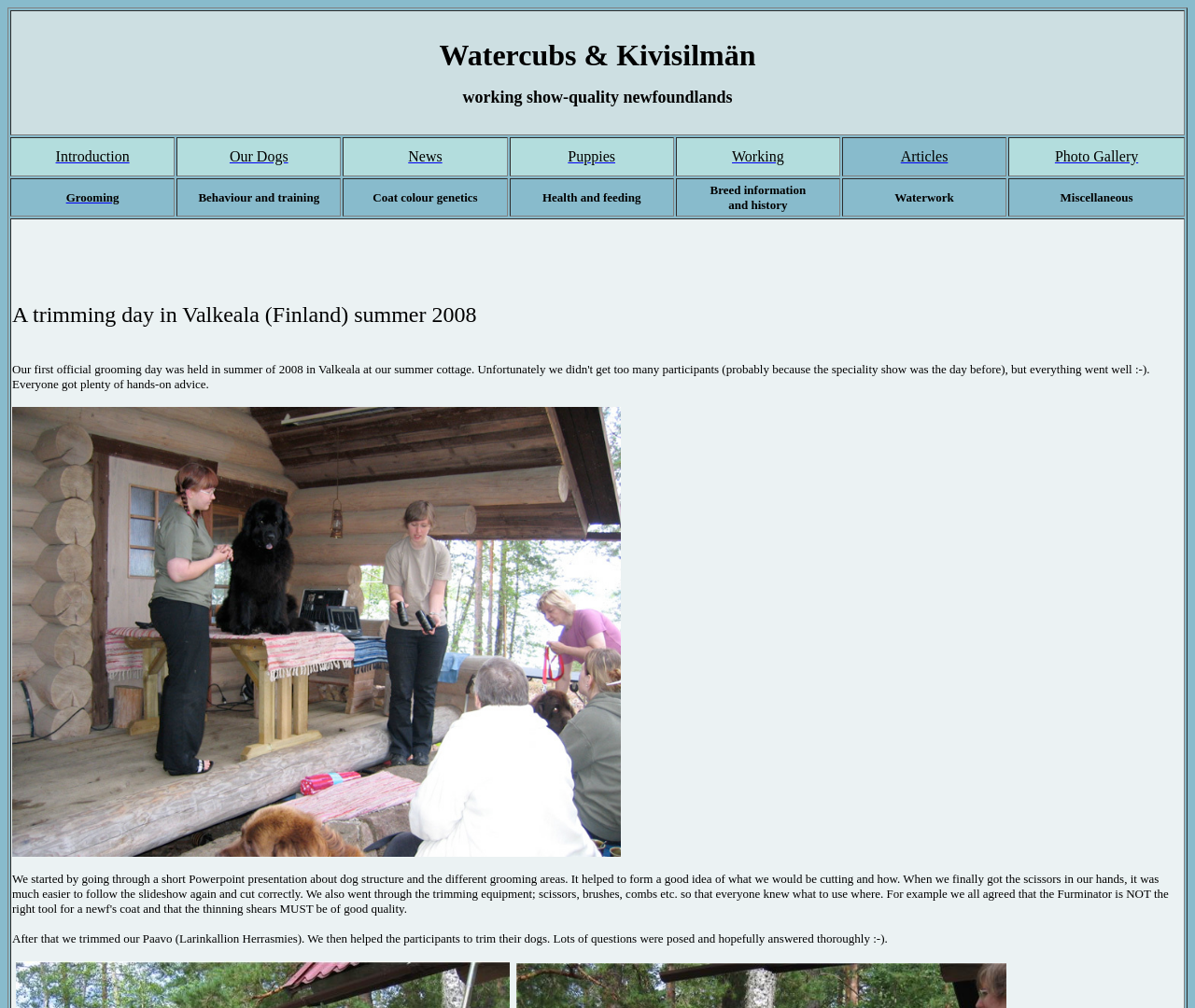Create an elaborate caption for the webpage.

This webpage appears to be about Watercubs & Kivisilmän, a breeder of Newfoundlands, and provides information about their dogs, news, puppies, working, articles, and photo gallery. 

At the top, there is a title "Watercubs & Kivisilmän working show-quality newfoundlands". 

Below the title, there are two rows of grid cells, each containing links to different sections of the website. The first row has links to "Introduction", "Our Dogs", "News", "Puppies", "Working", "Articles", and "Photo Gallery". The second row has links to "Grooming", "Behaviour and training", "Coat colour genetics", "Health and feeding", "Breed information and history", "Waterwork", and "Miscellaneous". 

On the right side of the page, there is a large image that takes up most of the vertical space. 

At the bottom of the page, there is a paragraph of text describing an event where the breeder trimmed their dog Paavo and helped participants trim their dogs, answering questions in the process.